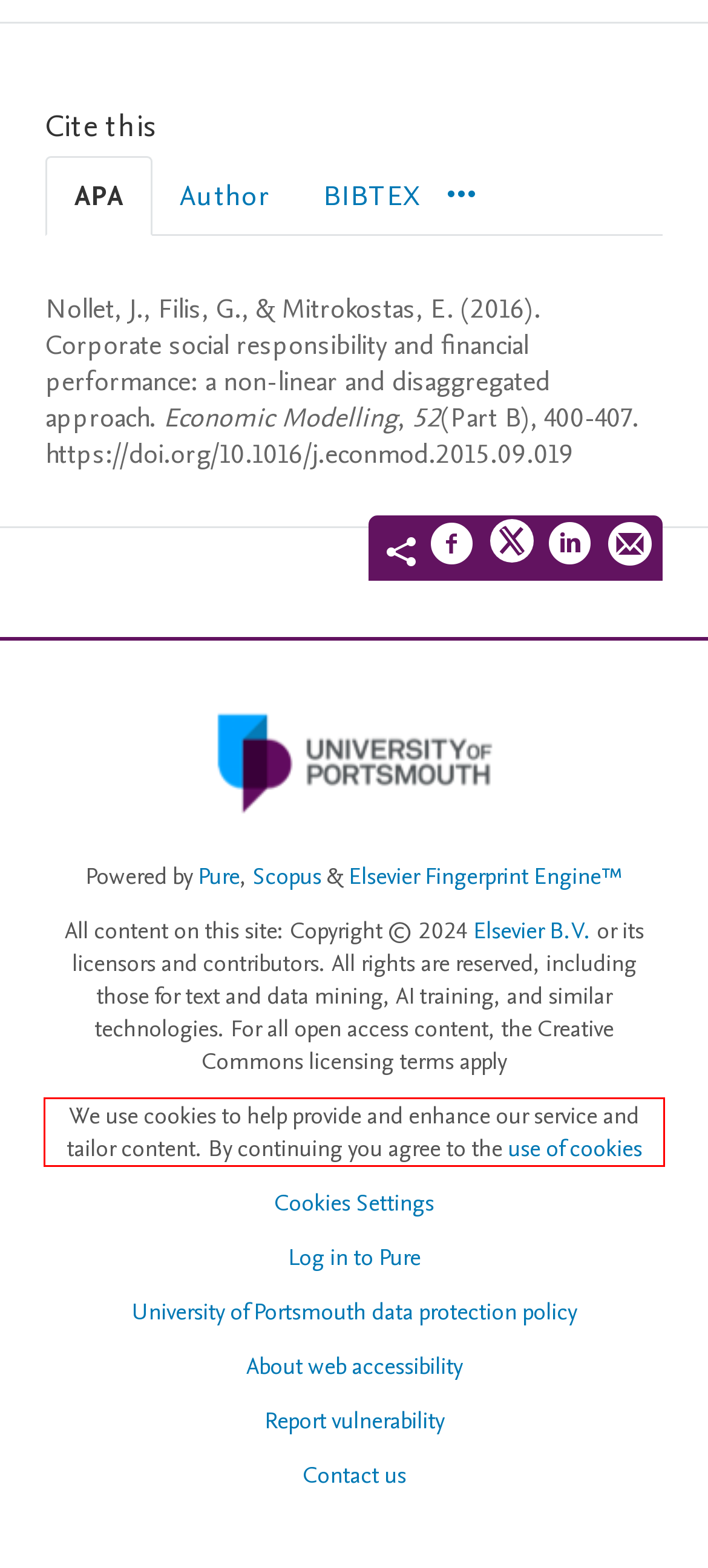Please analyze the provided webpage screenshot and perform OCR to extract the text content from the red rectangle bounding box.

We use cookies to help provide and enhance our service and tailor content. By continuing you agree to the use of cookies